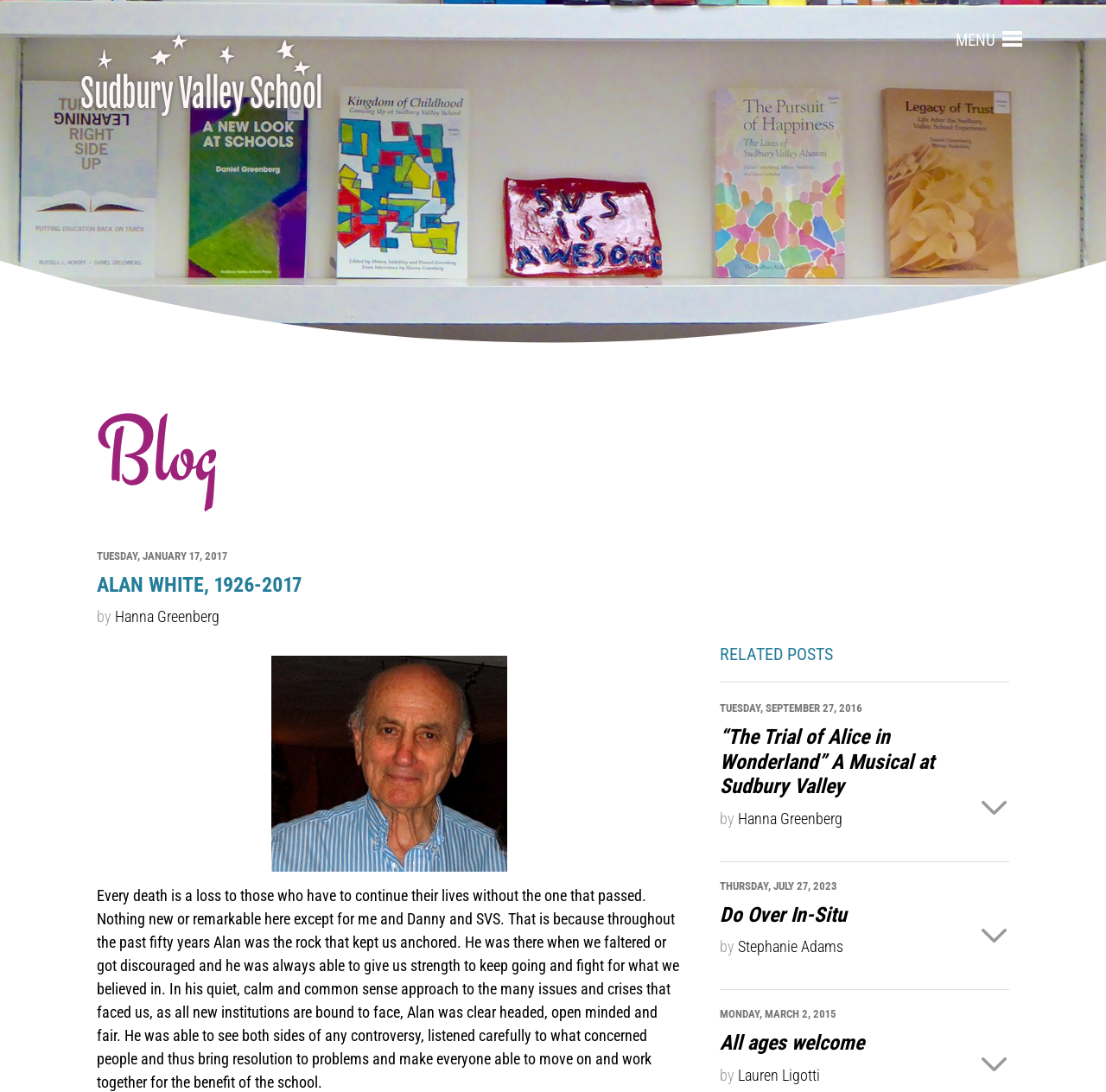Identify the bounding box coordinates for the UI element mentioned here: "Lauren Ligotti". Provide the coordinates as four float values between 0 and 1, i.e., [left, top, right, bottom].

[0.667, 0.976, 0.741, 0.993]